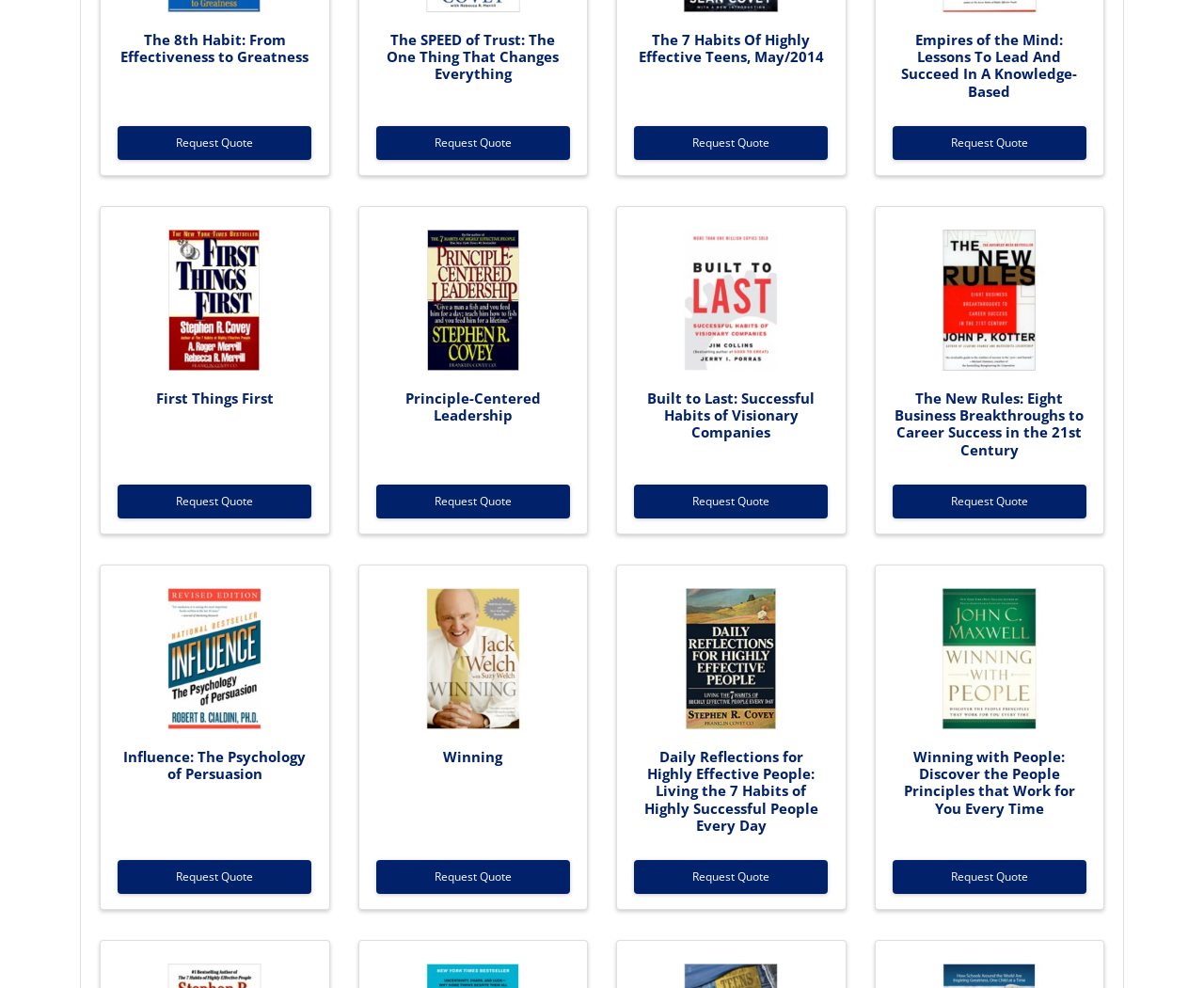Please identify the coordinates of the bounding box for the clickable region that will accomplish this instruction: "Request a quote for The 8th Habit: From Effectiveness to Greatness".

[0.098, 0.128, 0.259, 0.162]